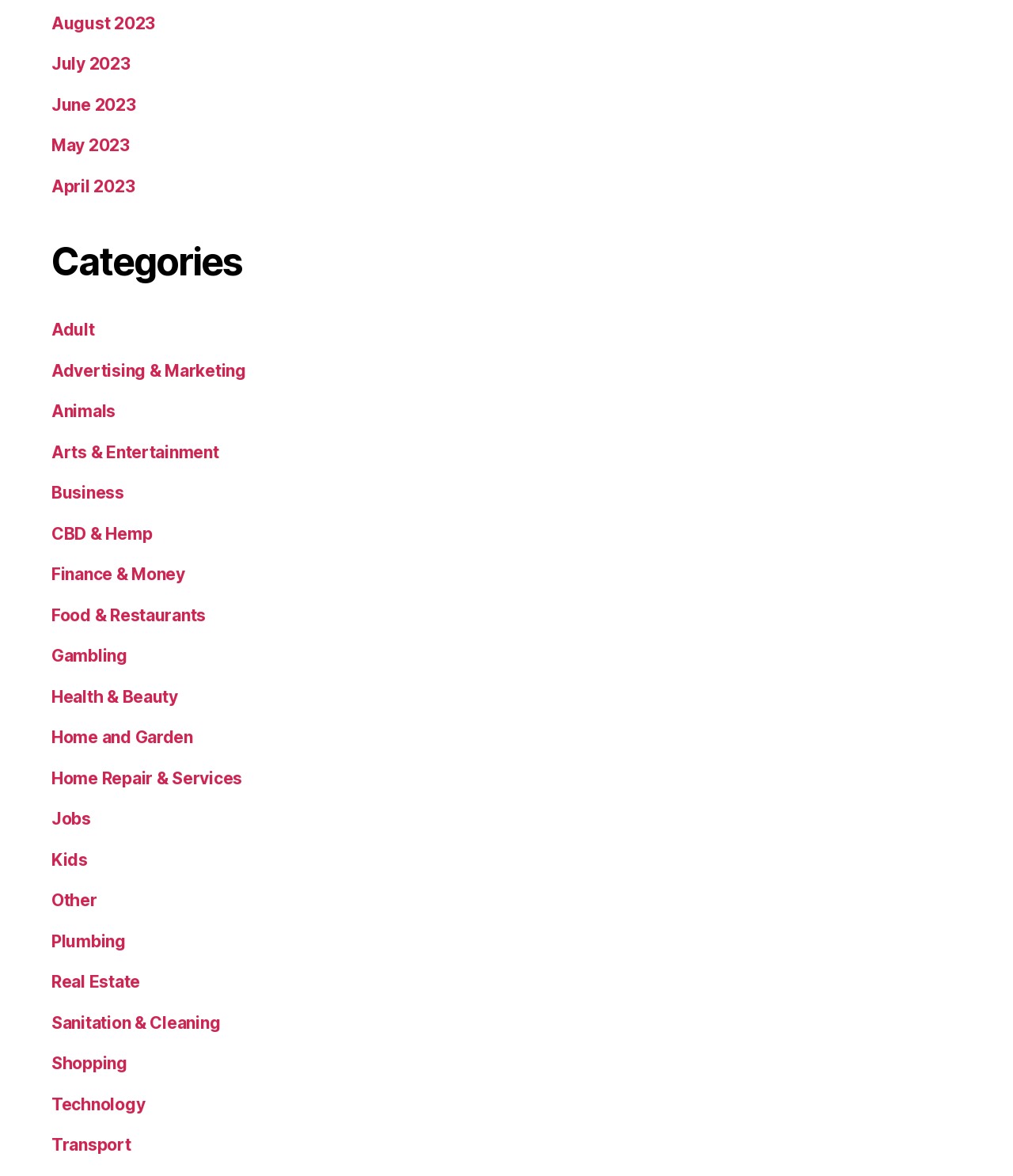Determine the bounding box coordinates for the UI element with the following description: "CBD & Hemp". The coordinates should be four float numbers between 0 and 1, represented as [left, top, right, bottom].

[0.051, 0.445, 0.15, 0.462]